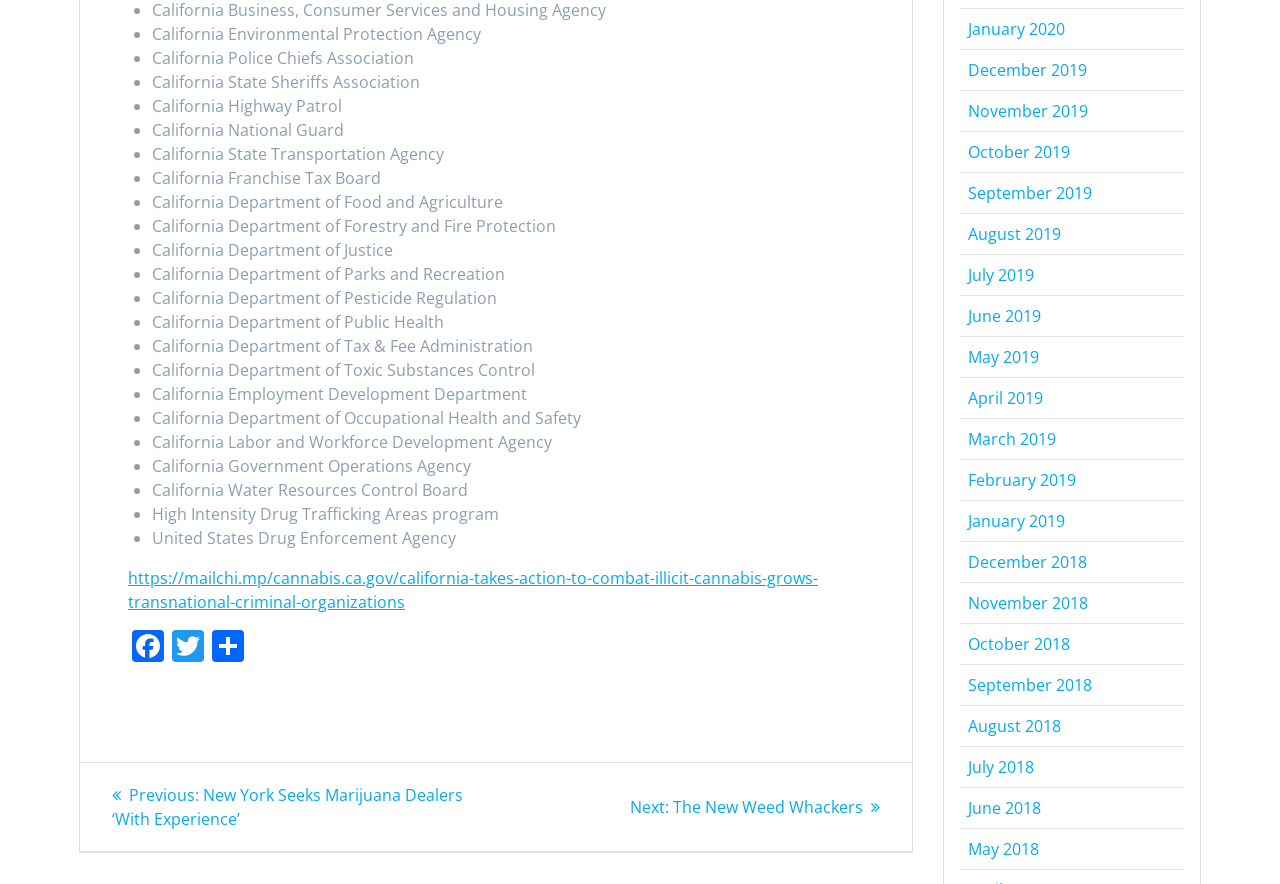What is the URL of the first link in the 'Posts' section?
Using the visual information from the image, give a one-word or short-phrase answer.

https://mailchi.mp/cannabis.ca.gov/california-takes-action-to-combat-illicit-cannabis-grows-transnational-criminal-organizations